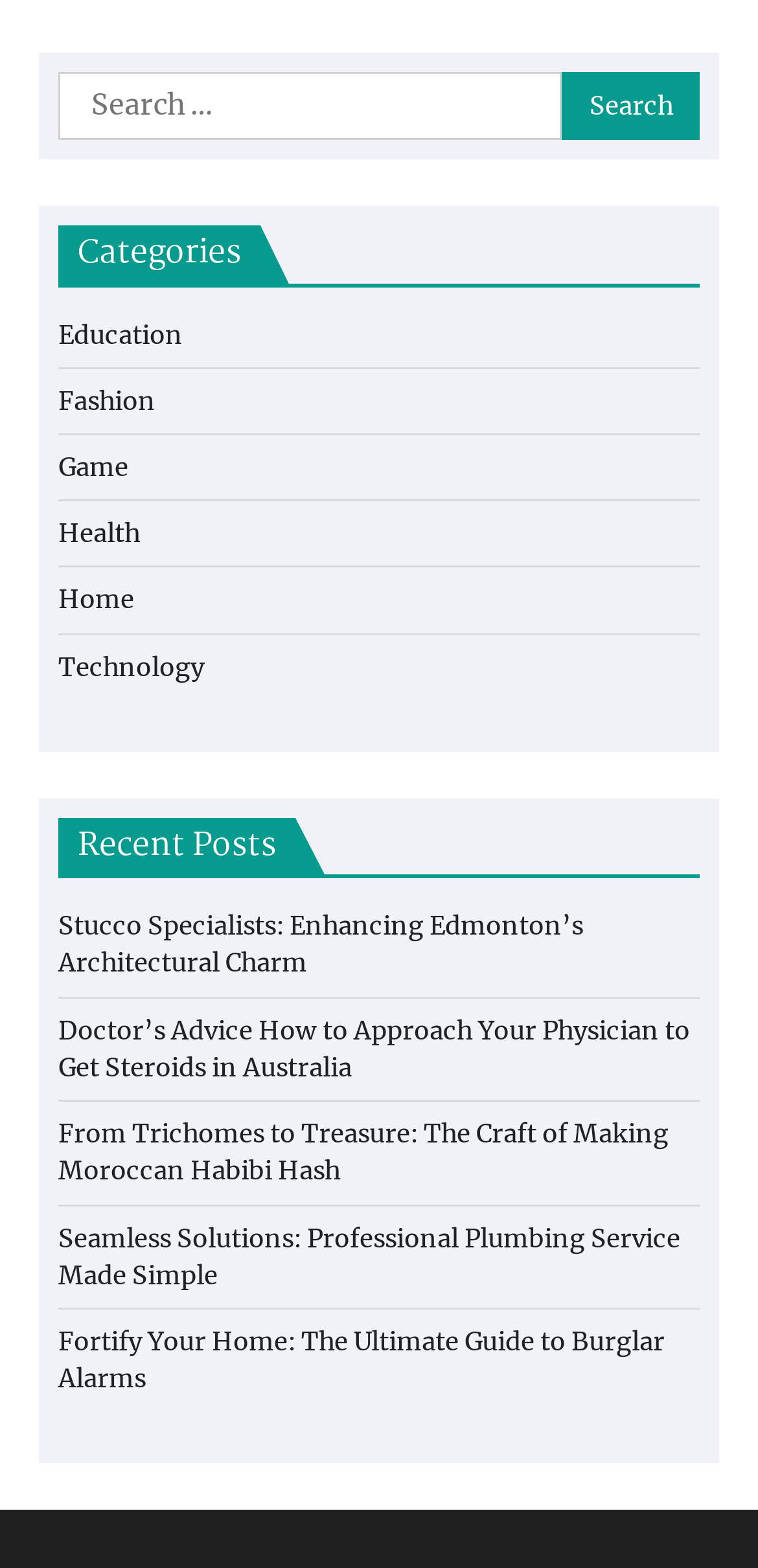Provide a thorough and detailed response to the question by examining the image: 
What is the title of the first recent post?

I looked at the links under the 'Recent Posts' heading and found the first one, which is 'Stucco Specialists: Enhancing Edmonton’s Architectural Charm', so the title of the first recent post is 'Stucco Specialists'.